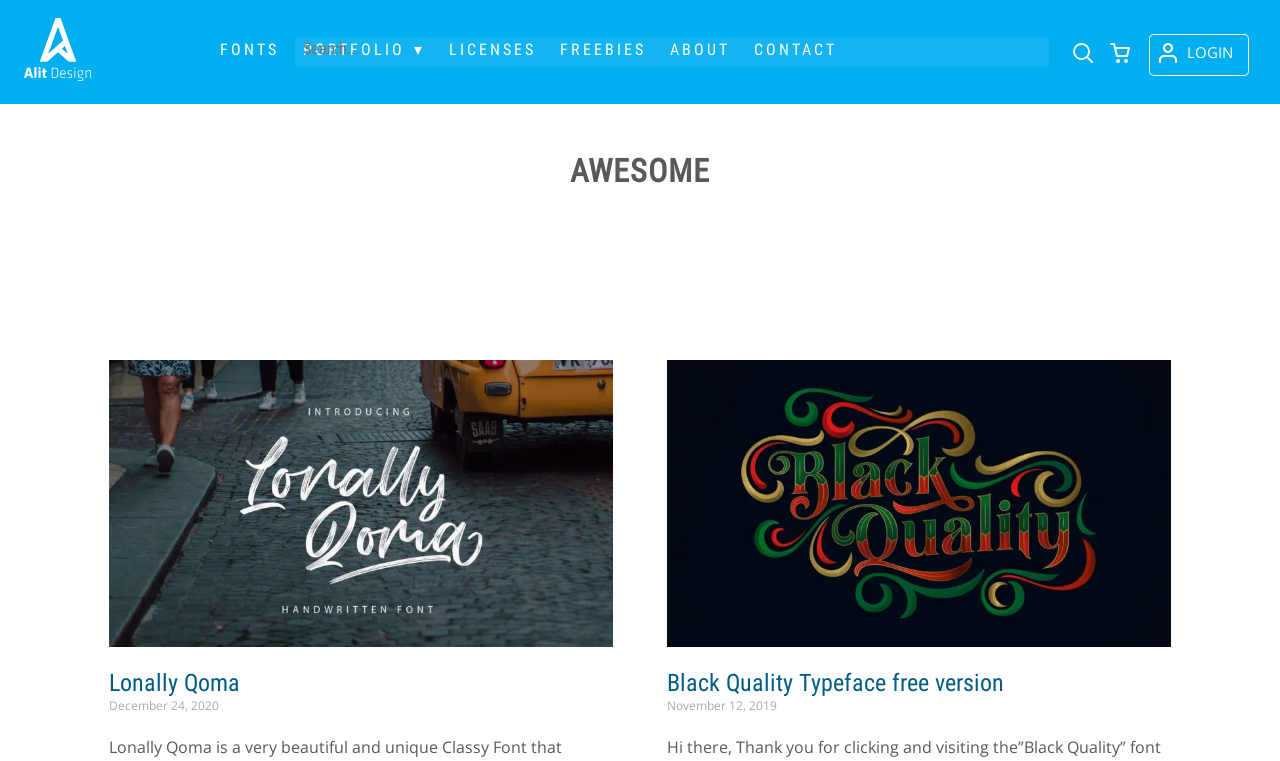Determine the bounding box coordinates of the clickable region to carry out the instruction: "view Lonally Qoma".

[0.085, 0.473, 0.479, 0.851]